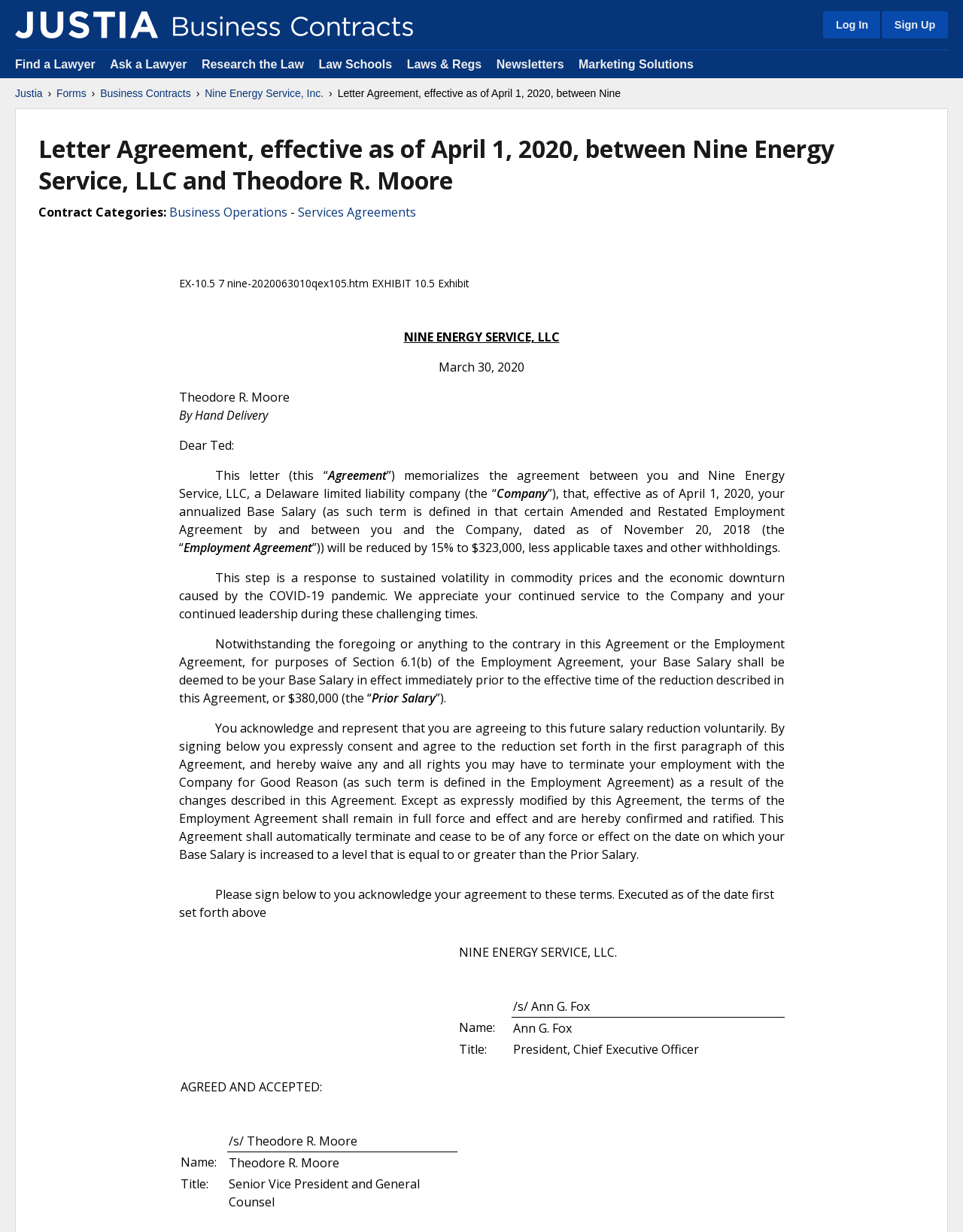Give a concise answer using one word or a phrase to the following question:
Who is the signatory on behalf of Nine Energy Service, LLC?

Ann G. Fox